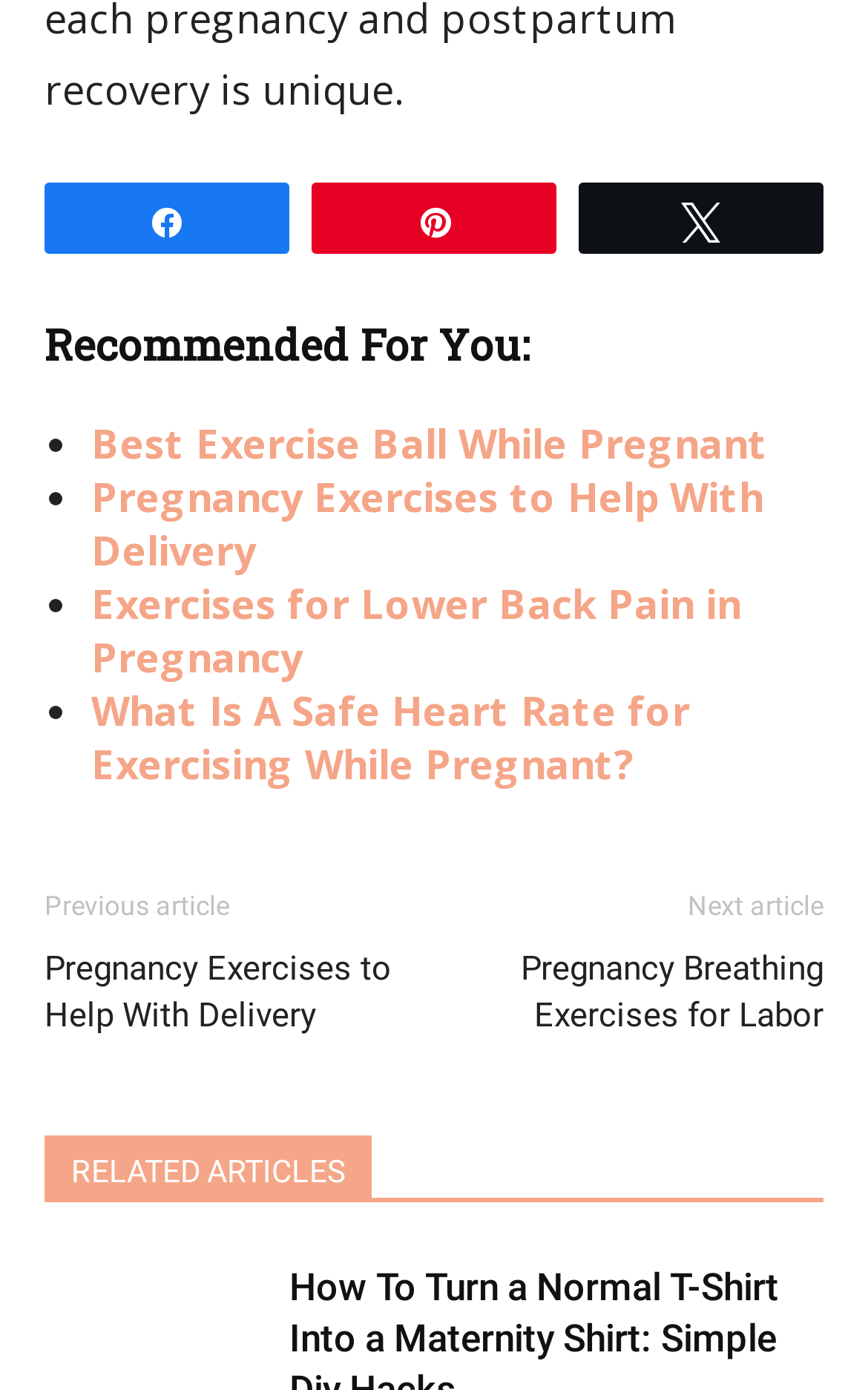Please answer the following question using a single word or phrase: 
What is the category of the recommended articles?

Pregnancy